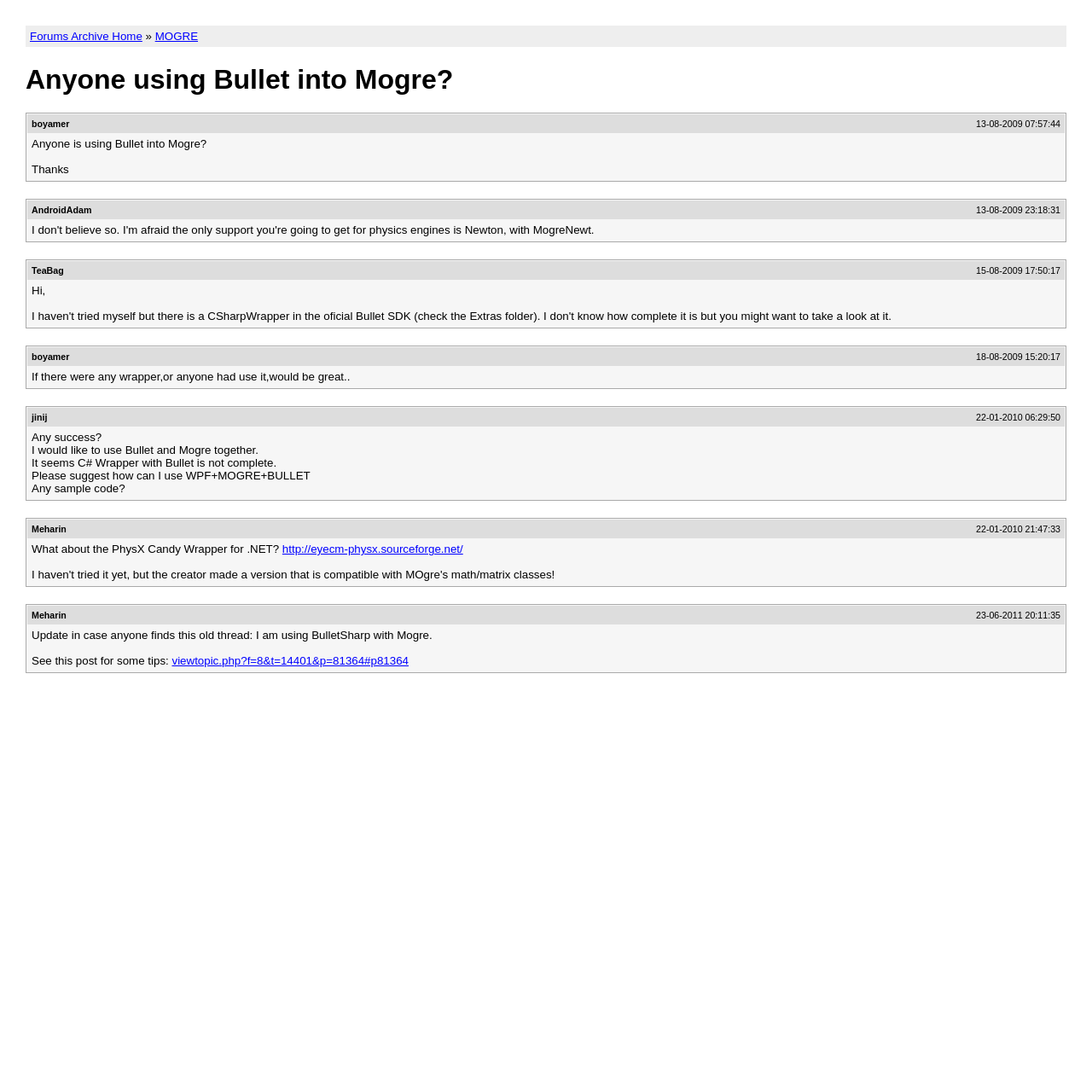Detail the webpage's structure and highlights in your description.

The webpage is a forum discussion titled "Anyone using Bullet into Mogre?" on the Ogre Addon Forums. At the top, there are three links: "Forums Archive Home", "»", and "MOGRE". Below these links, the main topic title "Anyone using Bullet into Mogre?" is displayed prominently.

The discussion consists of several posts from different users, including "boyamer", "AndroidAdam", "TeaBag", "jinij", "Meharin", and others. Each post includes the username, date, and time of the post, as well as the post content. The posts are arranged in a vertical list, with the most recent post at the bottom.

The post content varies, but it generally revolves around the topic of using Bullet and Mogre together. Some users ask questions, while others provide suggestions or share their experiences. There are also a few links to external resources, such as the PhysX Candy Wrapper for .NET.

The webpage has a simple and straightforward layout, with a focus on the discussion content. There are no images on the page.